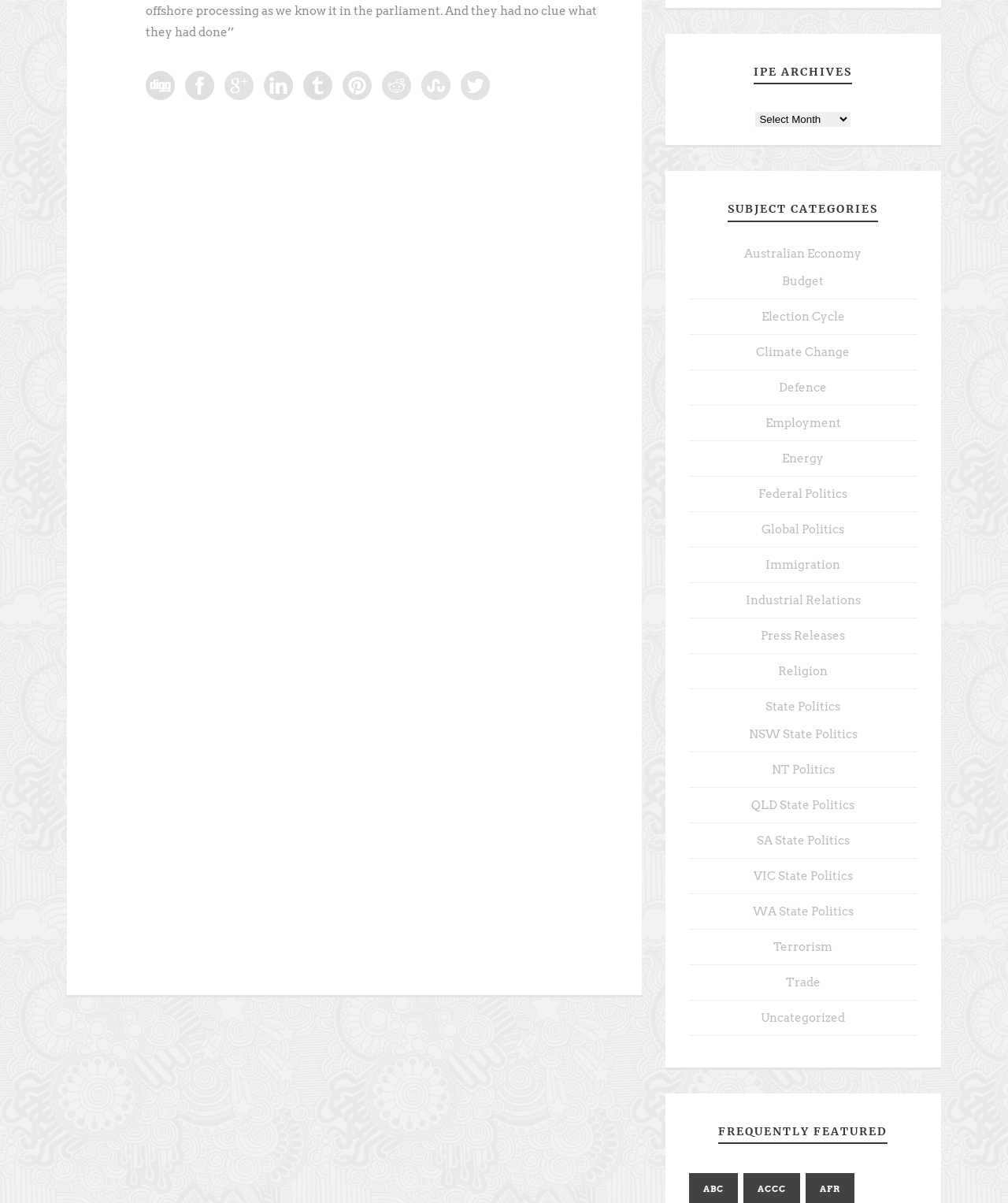How many articles are on the webpage?
Please use the image to provide an in-depth answer to the question.

The number of articles on the webpage can be found by counting the article sections, which are separated by a clear gap and have distinct headers and content.